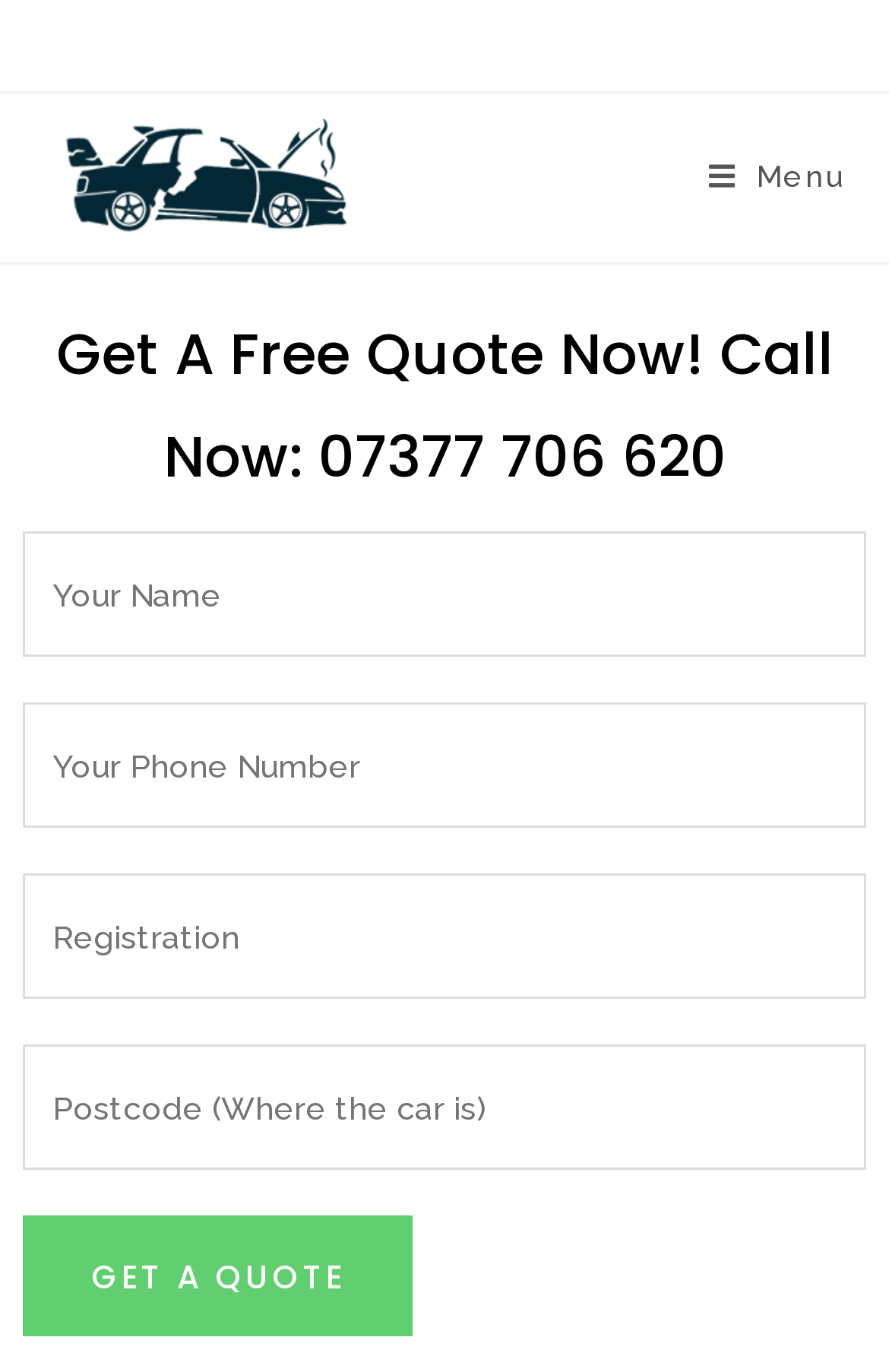Is the 'Your Name' textbox required?
Look at the image and answer the question with a single word or phrase.

Yes